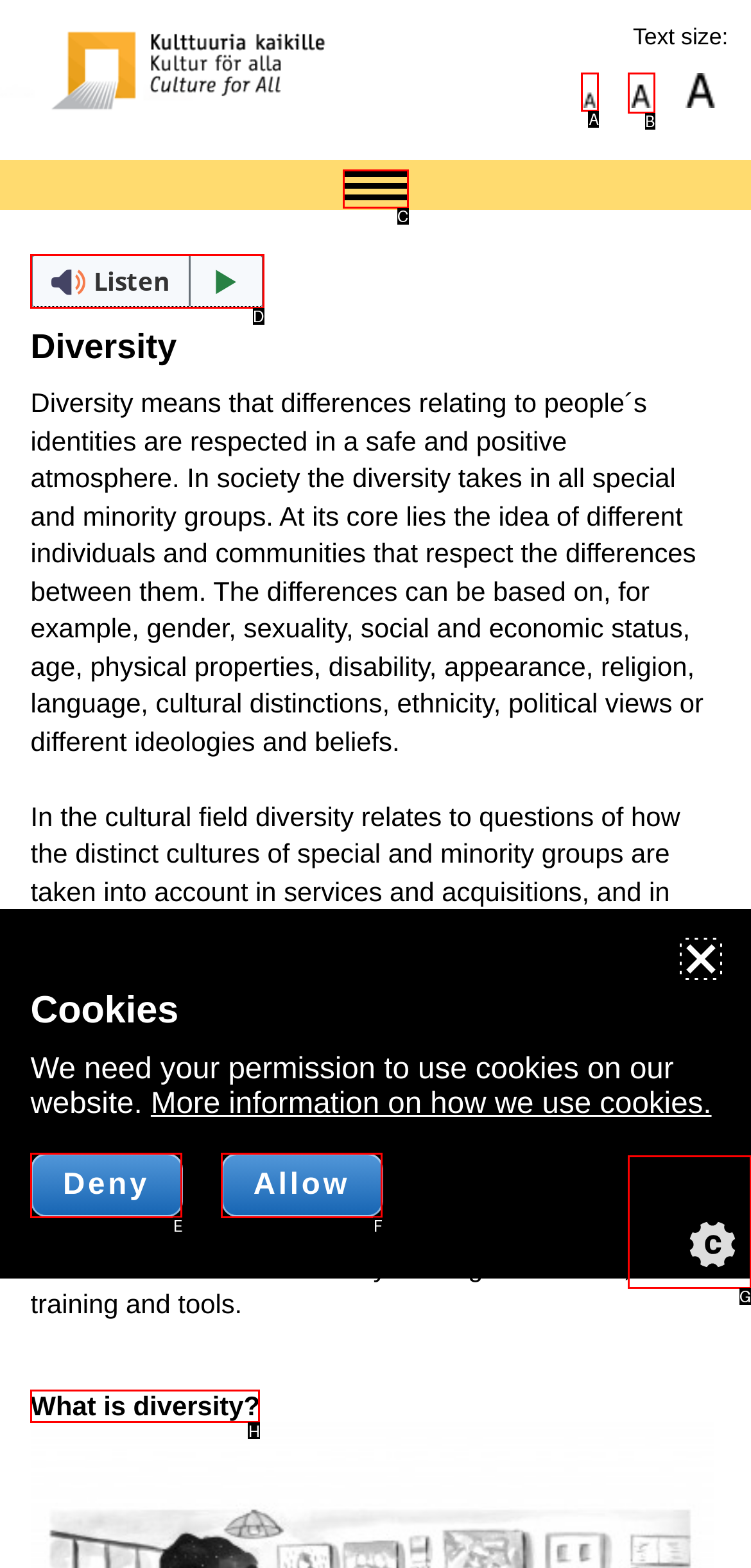Identify the HTML element that best matches the description: aria-label="Open cookie settings". Provide your answer by selecting the corresponding letter from the given options.

G